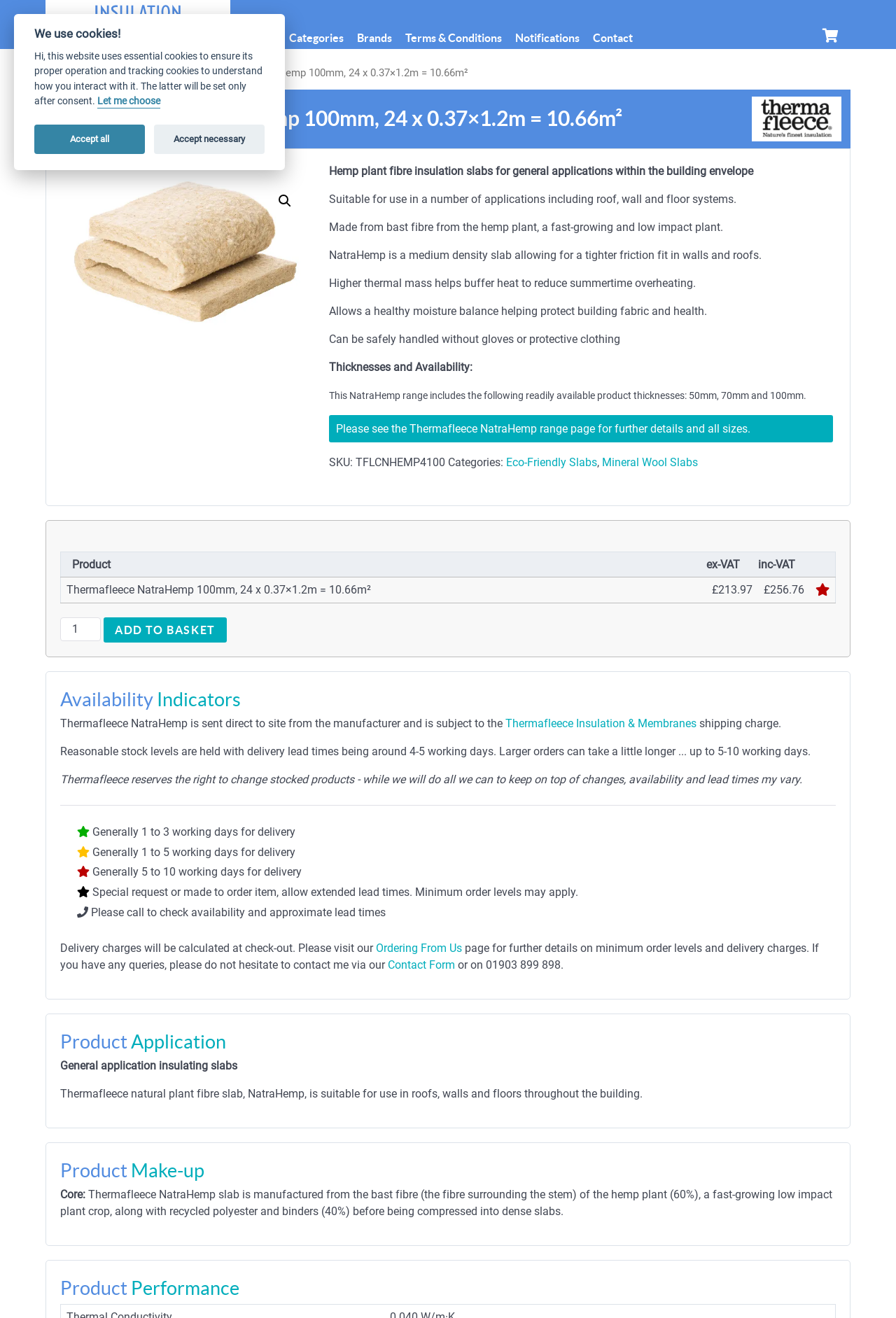Provide the bounding box coordinates of the HTML element described by the text: "title="Thermafleece-NatraHemp"". The coordinates should be in the format [left, top, right, bottom] with values between 0 and 1.

[0.067, 0.134, 0.344, 0.247]